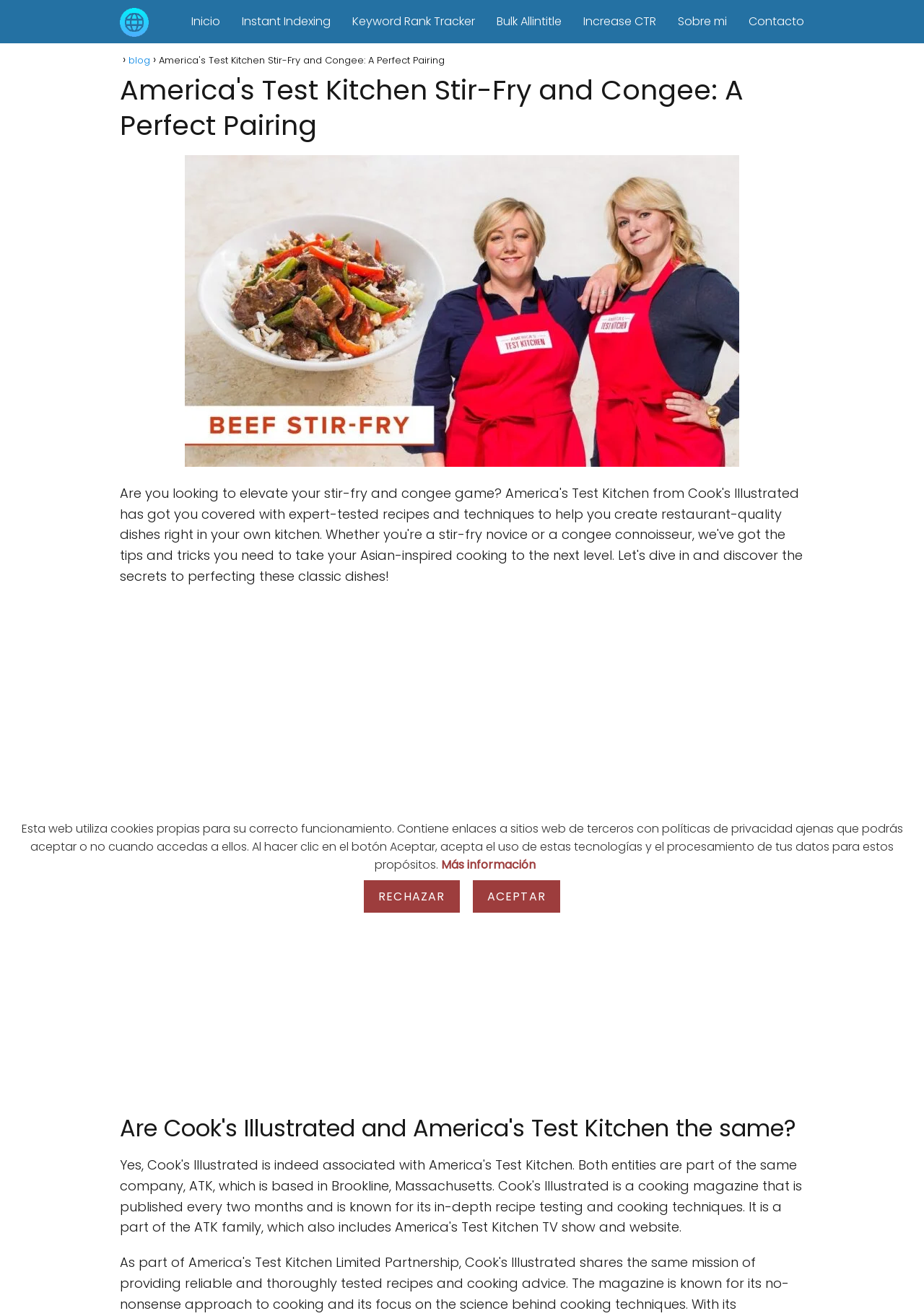Using the provided element description: "Keyword Rank Tracker", identify the bounding box coordinates. The coordinates should be four floats between 0 and 1 in the order [left, top, right, bottom].

[0.381, 0.01, 0.514, 0.022]